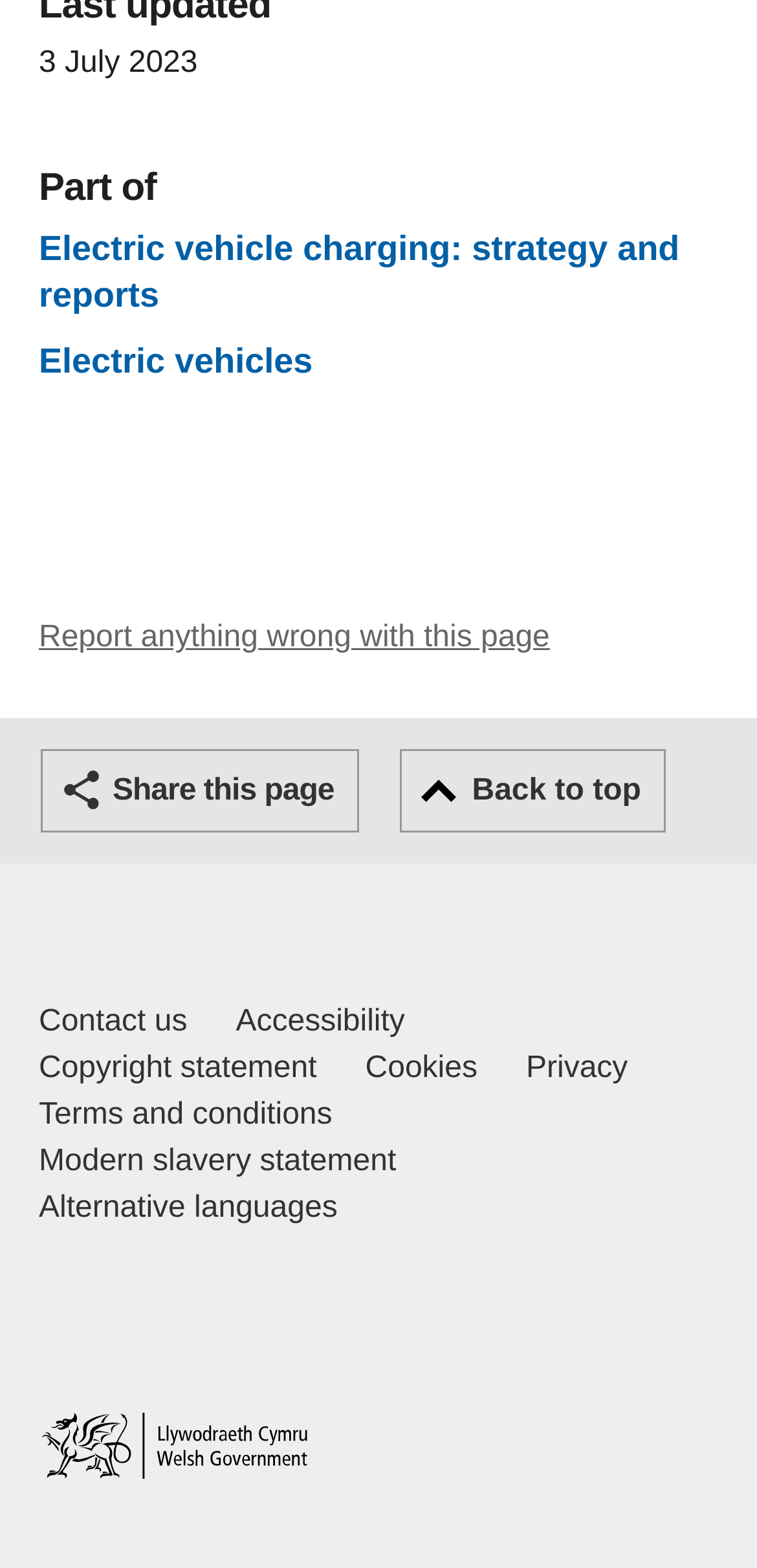Please provide the bounding box coordinates for the element that needs to be clicked to perform the instruction: "Go to Contact us page". The coordinates must consist of four float numbers between 0 and 1, formatted as [left, top, right, bottom].

[0.051, 0.637, 0.247, 0.667]